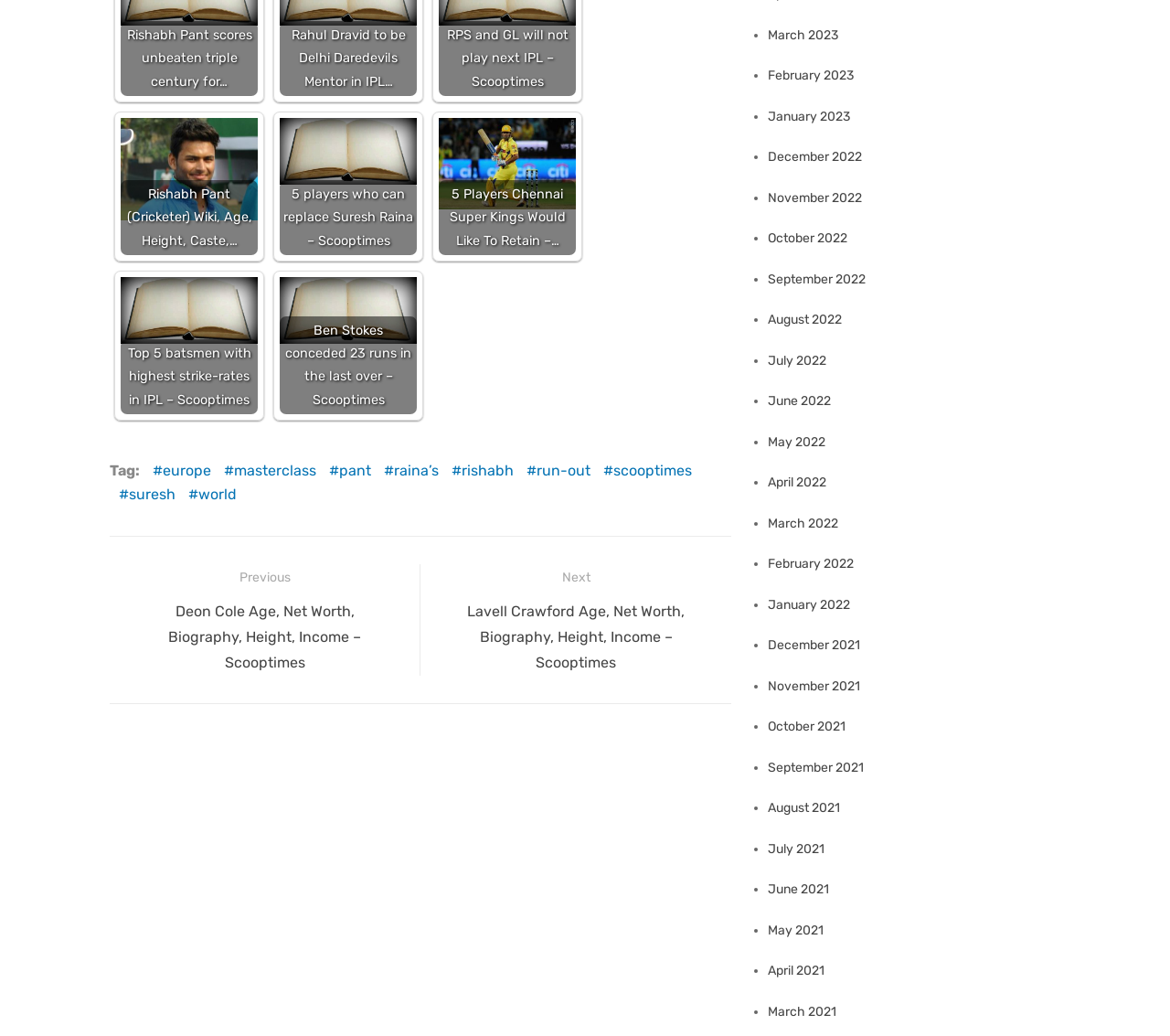Give a short answer to this question using one word or a phrase:
What is the text of the post navigation heading?

Post navigation